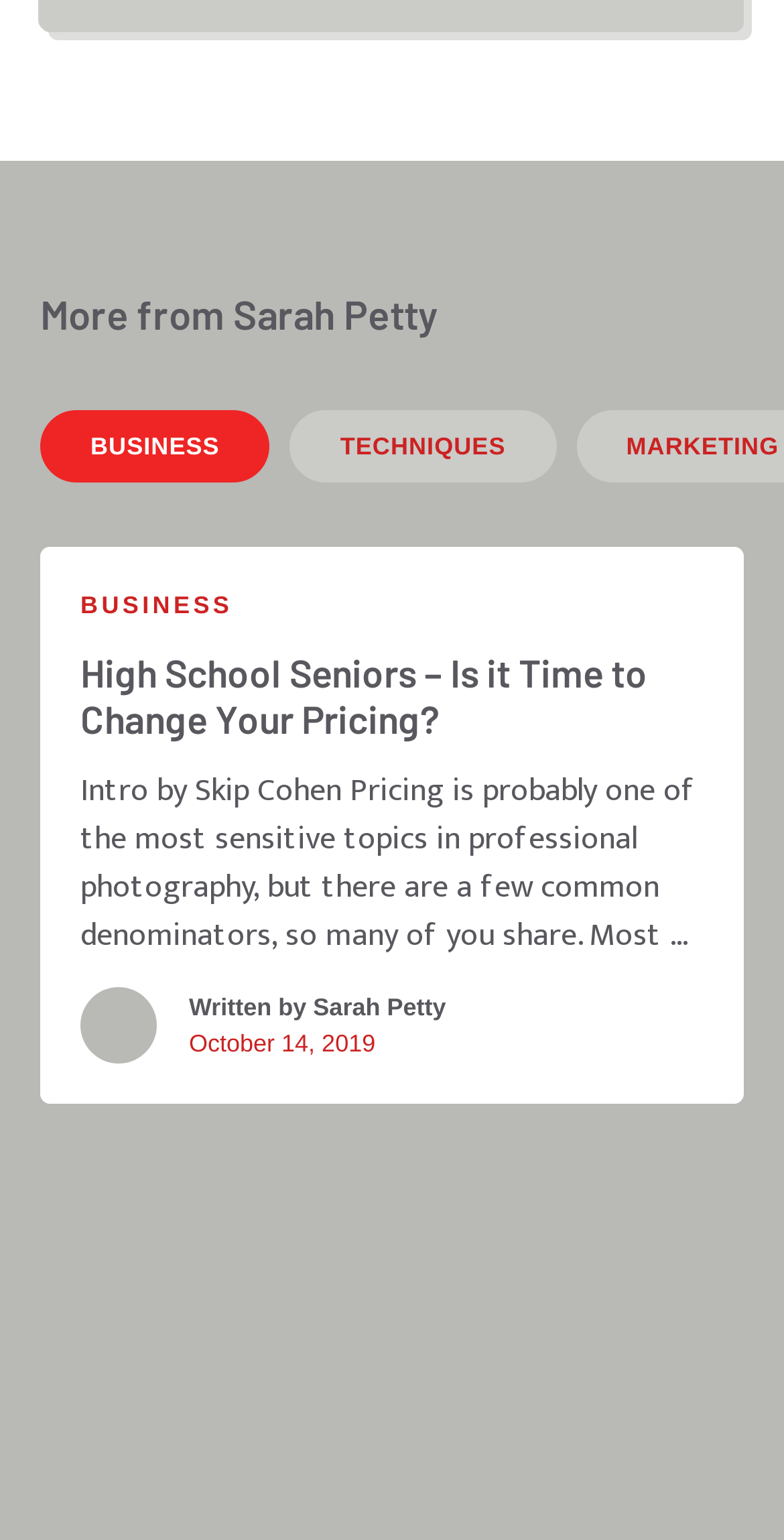Provide a one-word or short-phrase answer to the question:
What is the author of the latest article?

Sarah Petty